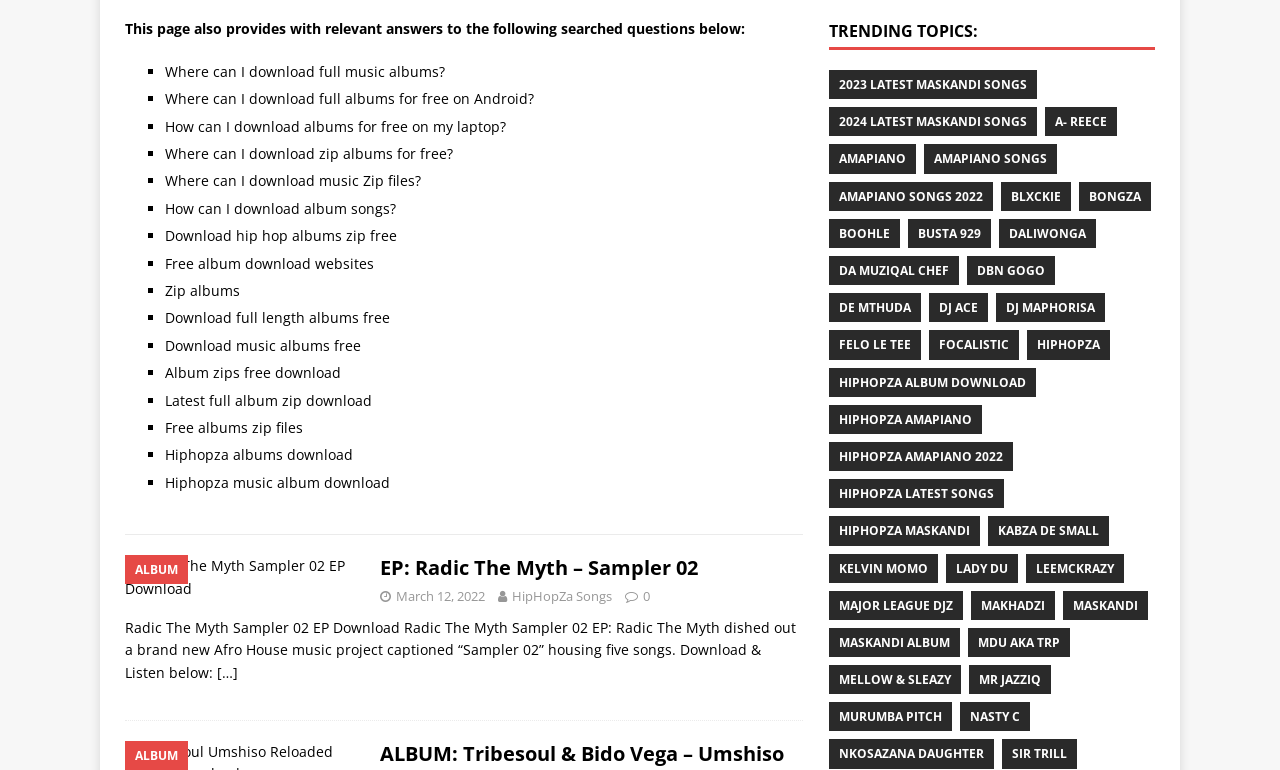Given the description of the UI element: "LeeMcKrazy", predict the bounding box coordinates in the form of [left, top, right, bottom], with each value being a float between 0 and 1.

[0.801, 0.719, 0.878, 0.757]